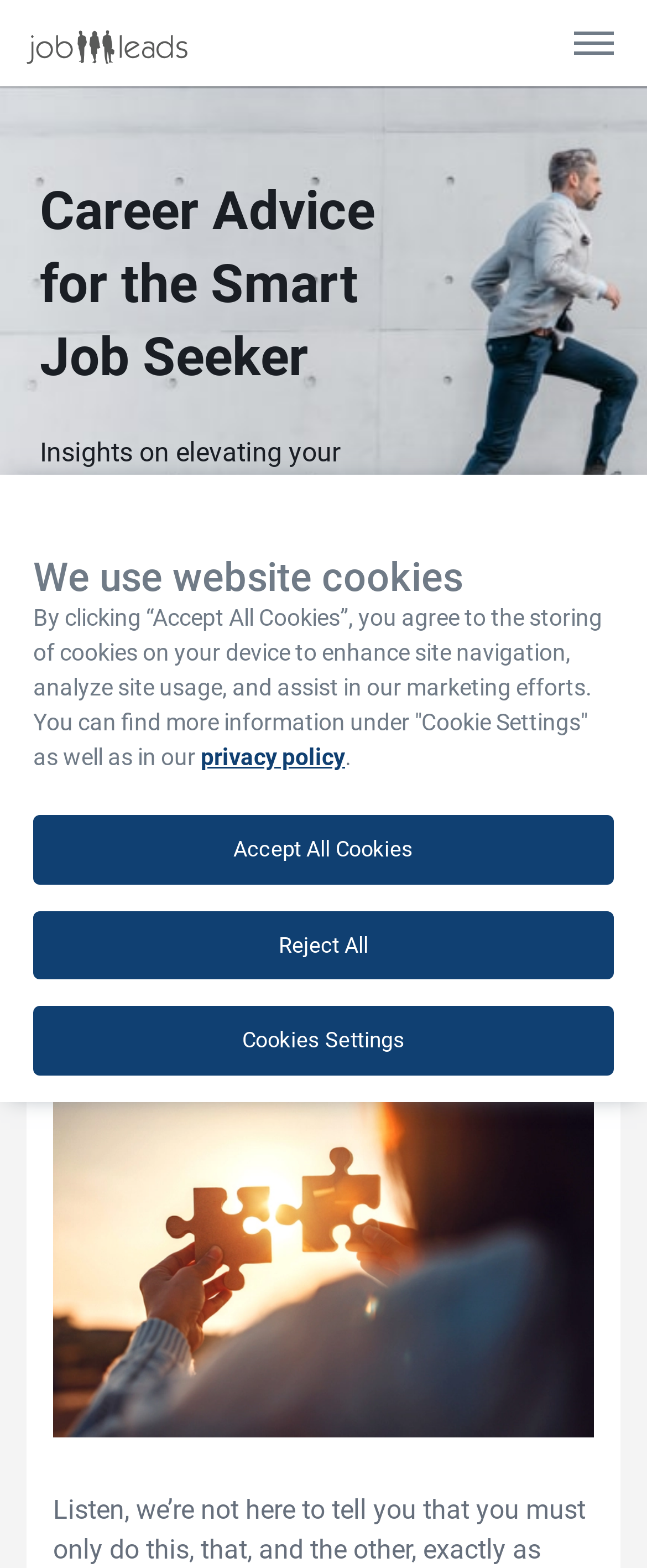What is the author of the blog post?
From the details in the image, provide a complete and detailed answer to the question.

I found the author's name by looking at the text next to the avatar image, which says 'by Jan Hendrik von Ahlen'.